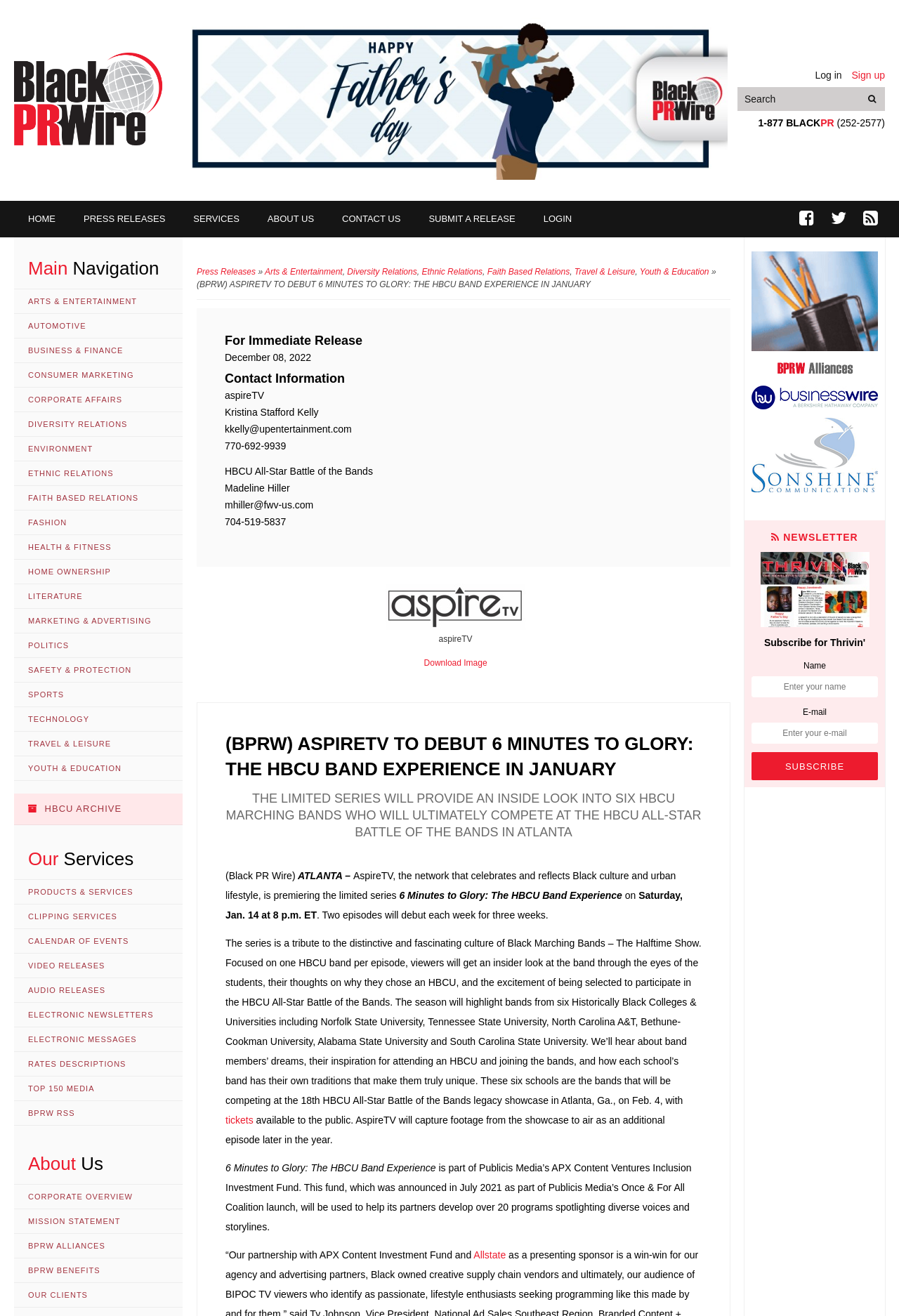Describe all the key features and sections of the webpage thoroughly.

The webpage is a news and information center focused on Black publications, television, and radio programming. At the top, there is a login and sign-up section, accompanied by a search bar. Below this, there is a phone number and a brief description of the organization. 

On the left side, there is a main navigation menu with links to various categories, including Arts & Entertainment, Business & Finance, and Sports. Below this, there is a section titled "Our Services" with links to products and services, clipping services, and calendar of events.

On the right side, there is an image with a "Happy Father's Day" message. Above this, there are links to the homepage, press releases, services, about us, and contact us. There are also social media links to Facebook, Twitter, and an RSS feed.

The main content of the page is a press release titled "(BPRW) ASPIRETV TO DEBUT 6 MINUTES TO GLORY: THE HBCU BAND EXPERIENCE IN JANUARY". The release includes the date, contact information, and details about the event.